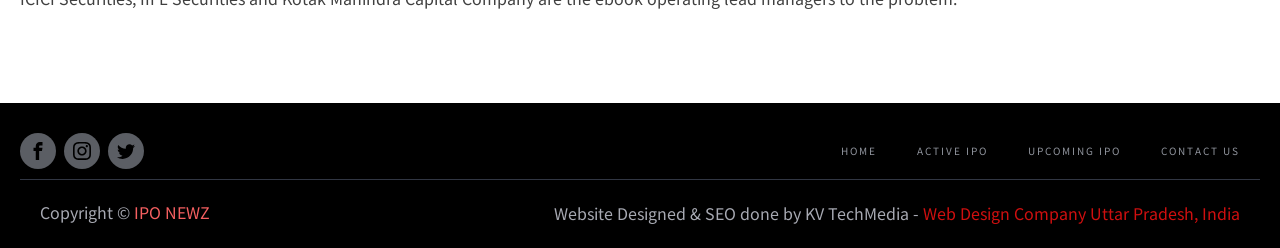Use one word or a short phrase to answer the question provided: 
What are the main navigation options?

HOME, ACTIVE IPO, UPCOMING IPO, CONTACT US